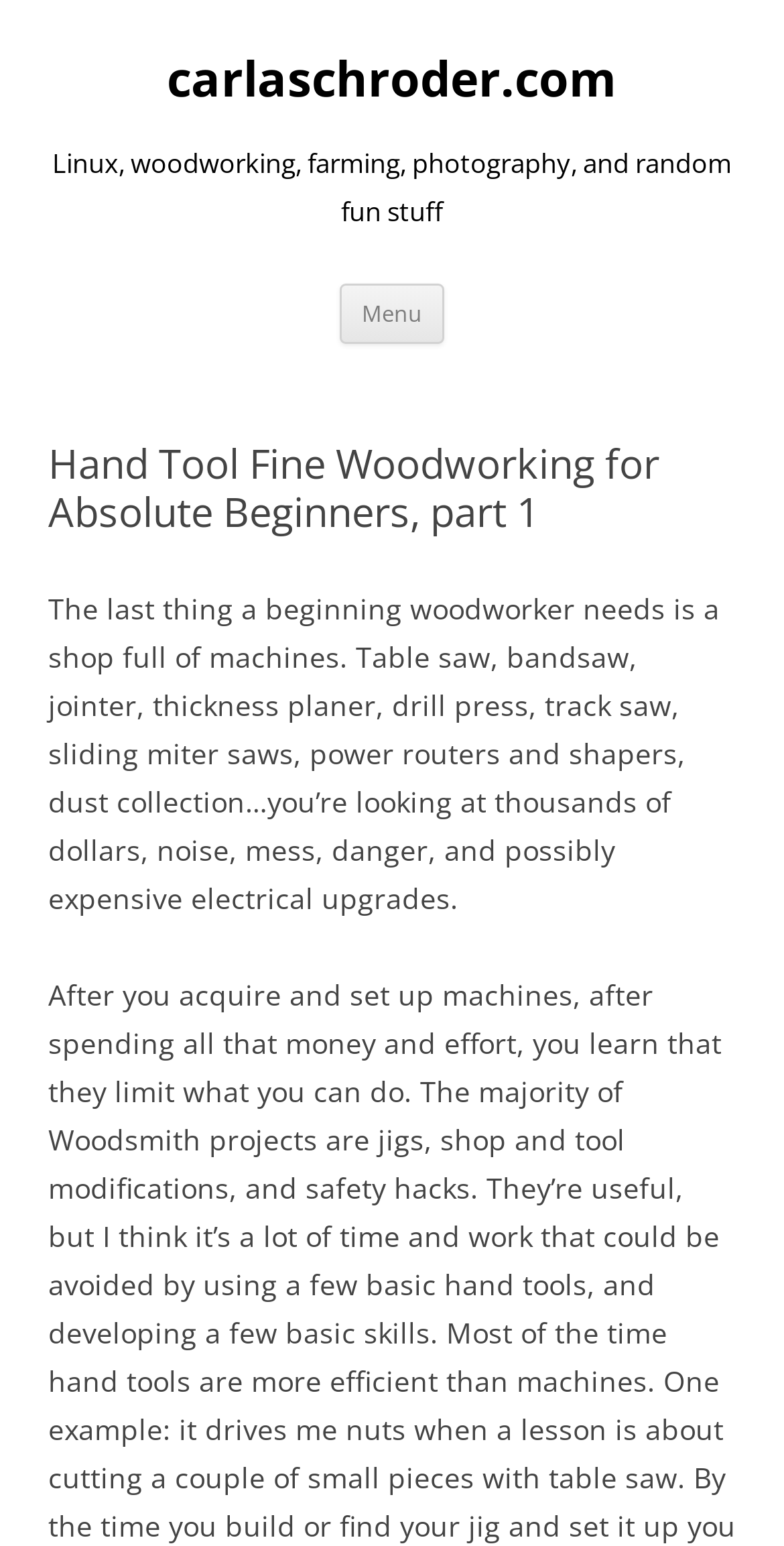Determine the bounding box coordinates of the UI element described by: "Menu".

[0.433, 0.183, 0.567, 0.222]